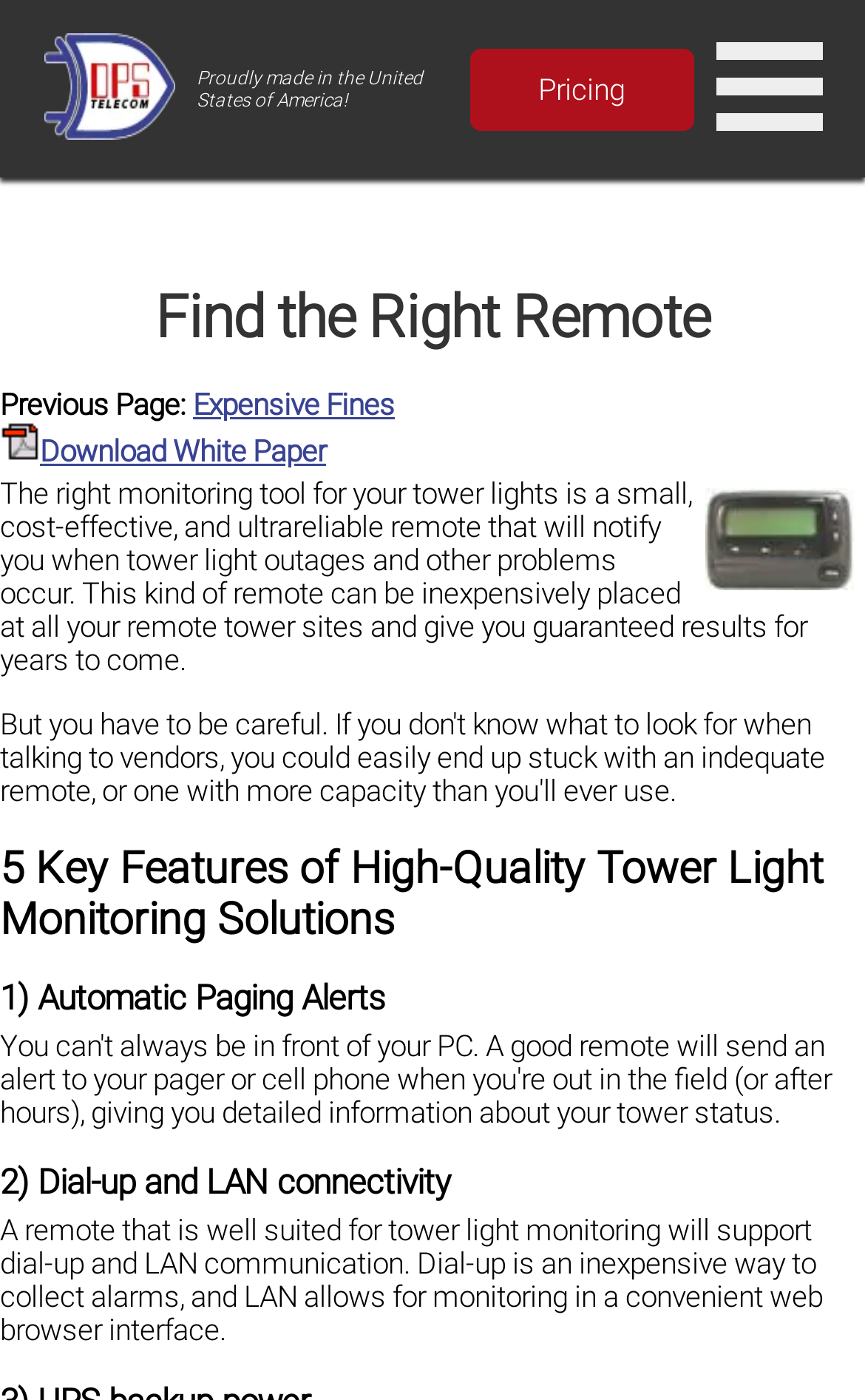Based on the element description, predict the bounding box coordinates (top-left x, top-left y, bottom-right x, bottom-right y) for the UI element in the screenshot: Pricing

[0.542, 0.034, 0.801, 0.093]